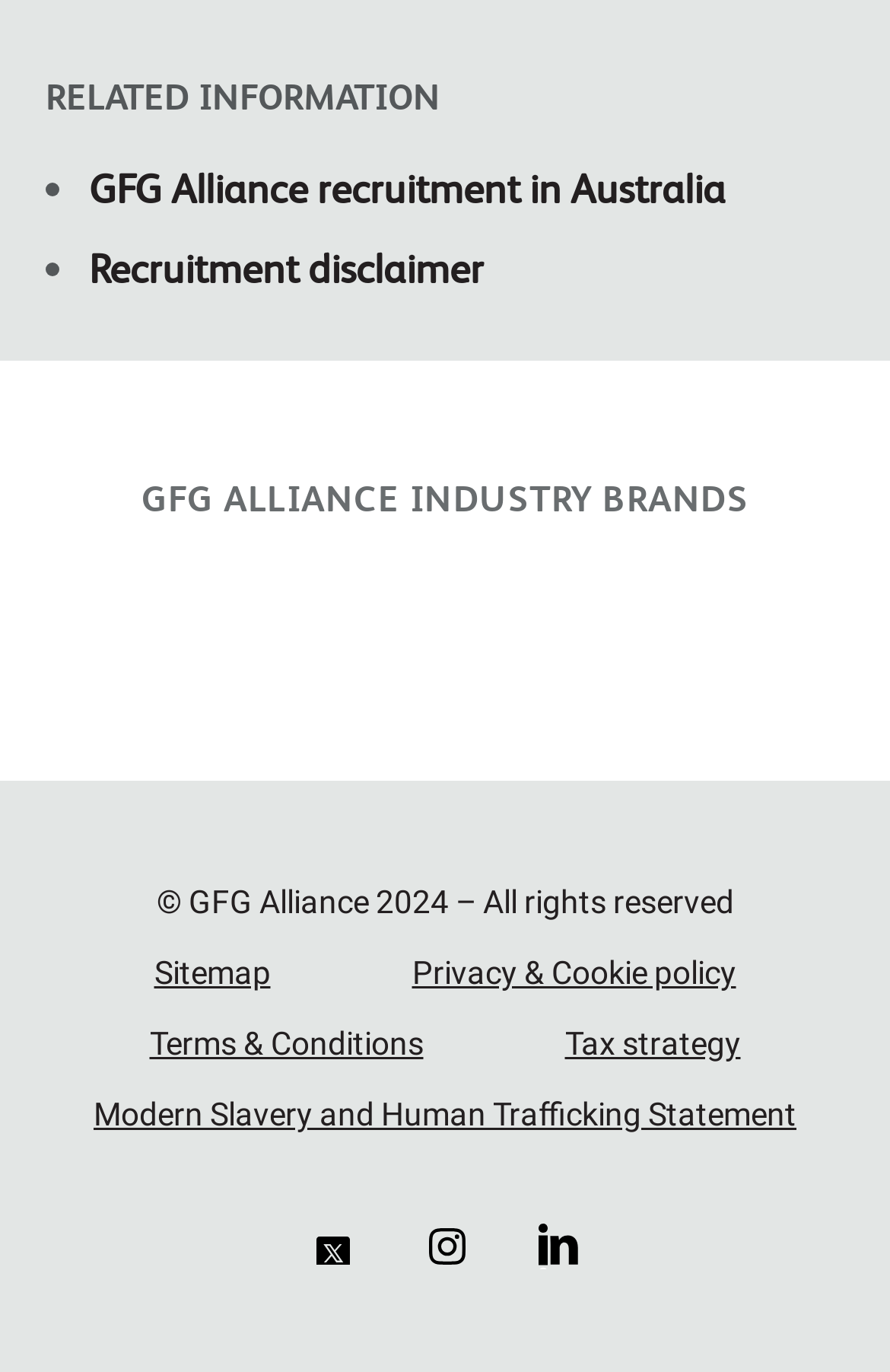Locate the UI element described by Privacy & Cookie policy in the provided webpage screenshot. Return the bounding box coordinates in the format (top-left x, top-left y, bottom-right x, bottom-right y), ensuring all values are between 0 and 1.

[0.463, 0.696, 0.827, 0.722]